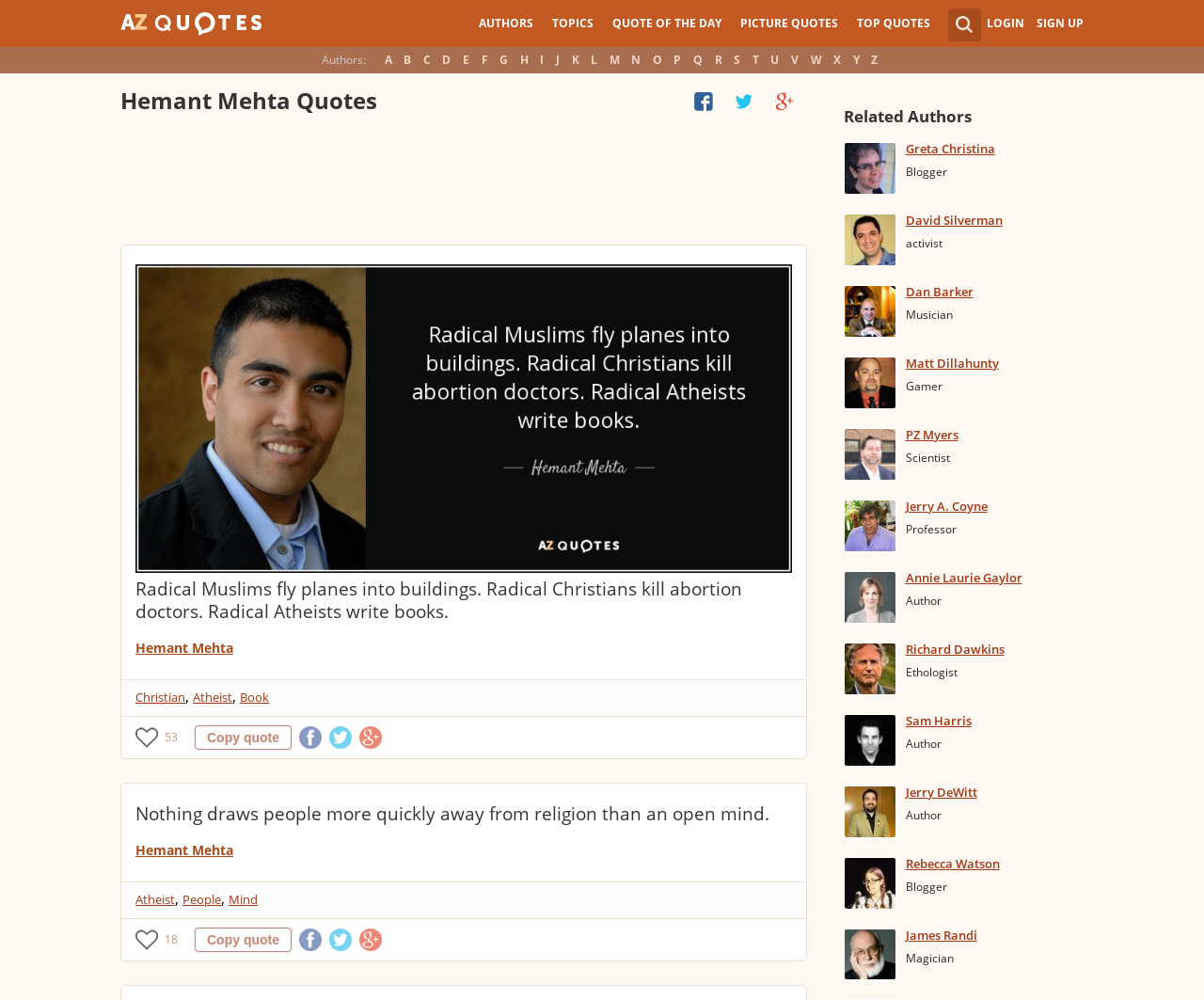Extract the main title from the webpage.

Hemant Mehta Quotes